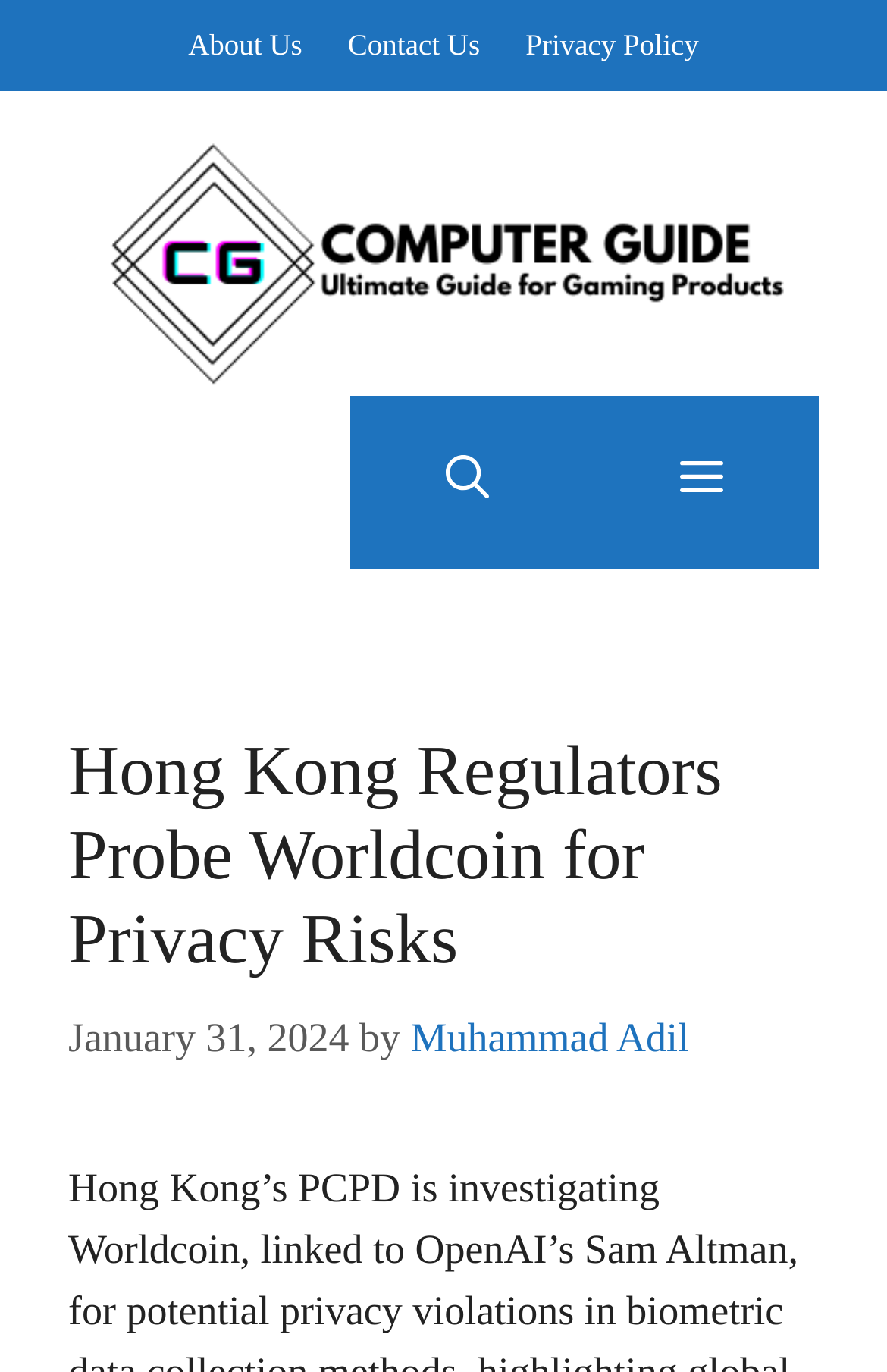From the image, can you give a detailed response to the question below:
Who is the author of the article?

I determined the author of the article by looking at the StaticText element with the text 'by' and finding the link 'Muhammad Adil' next to it, which suggests that 'Muhammad Adil' is the author of the article.